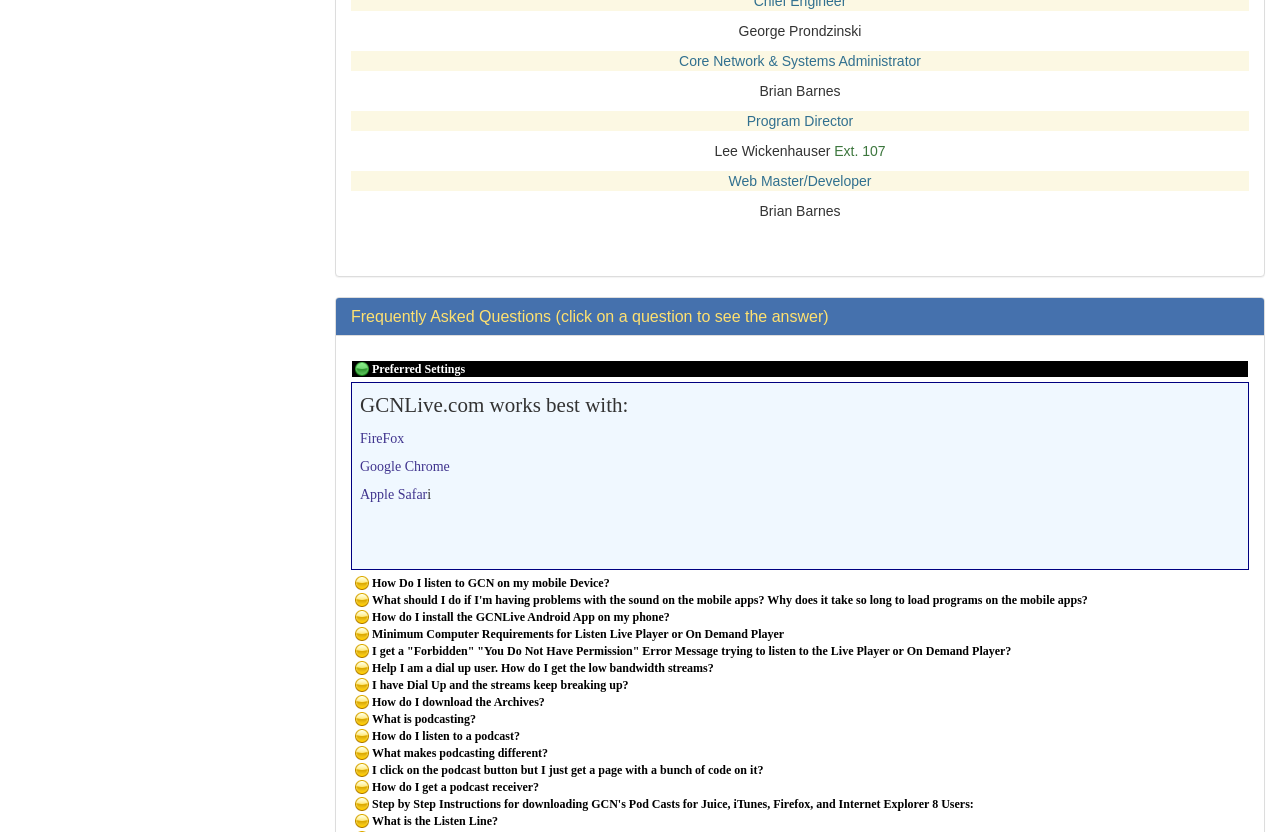Please specify the bounding box coordinates of the element that should be clicked to execute the given instruction: 'Click on What is the Listen Line?'. Ensure the coordinates are four float numbers between 0 and 1, expressed as [left, top, right, bottom].

[0.275, 0.977, 0.975, 0.996]